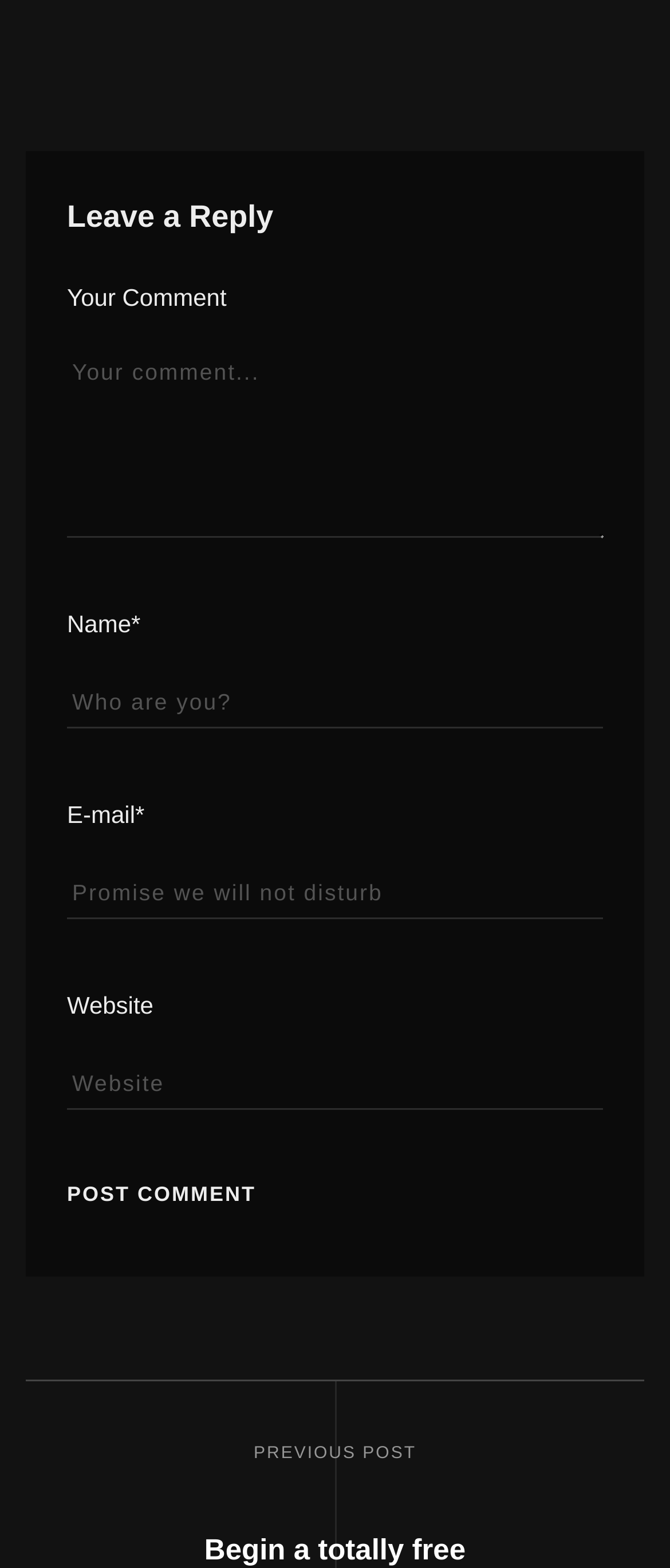Identify the bounding box for the element characterized by the following description: "beckhoff".

None